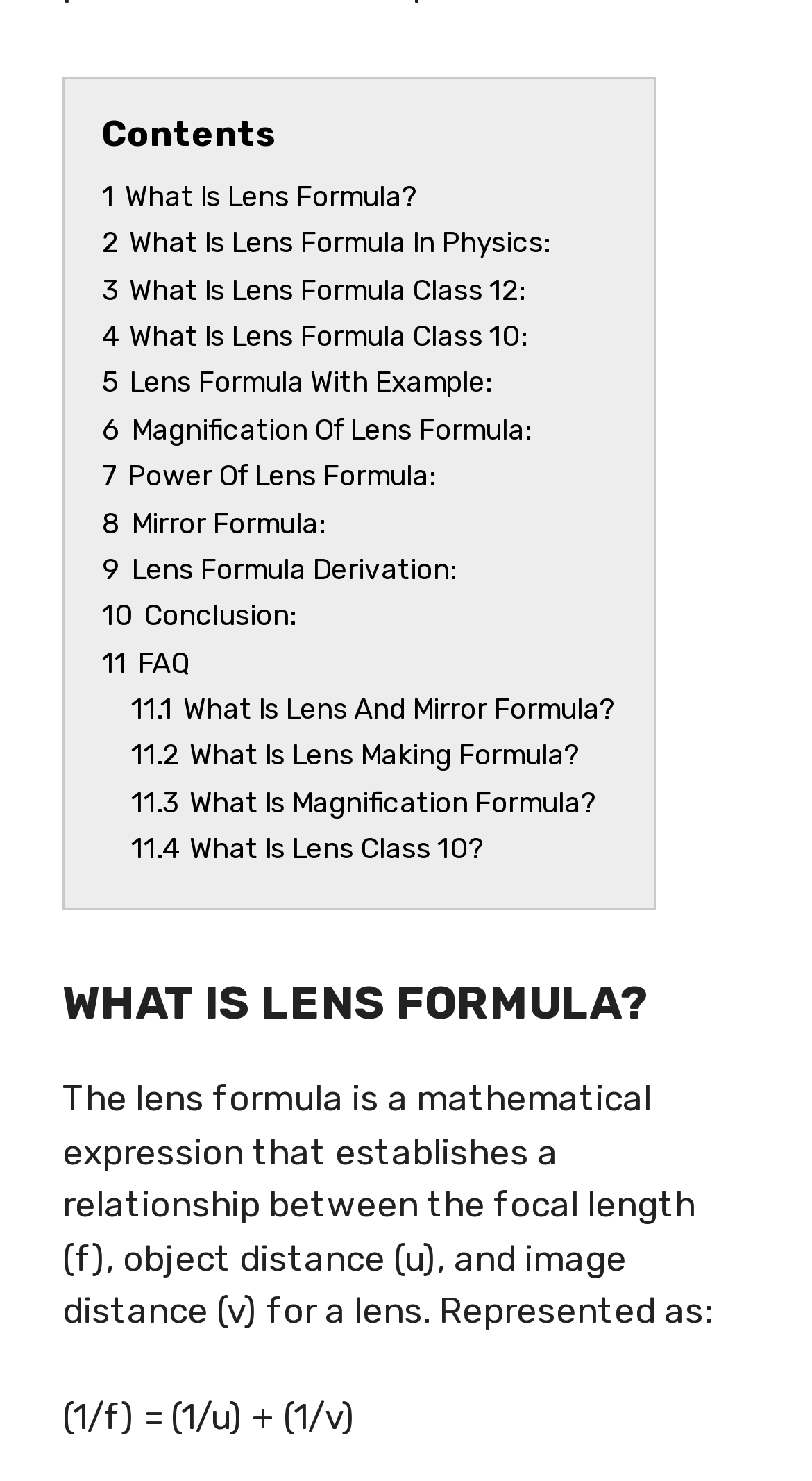Please locate the bounding box coordinates of the element's region that needs to be clicked to follow the instruction: "Go to 'Lens Formula With Example:'". The bounding box coordinates should be provided as four float numbers between 0 and 1, i.e., [left, top, right, bottom].

[0.126, 0.247, 0.605, 0.269]